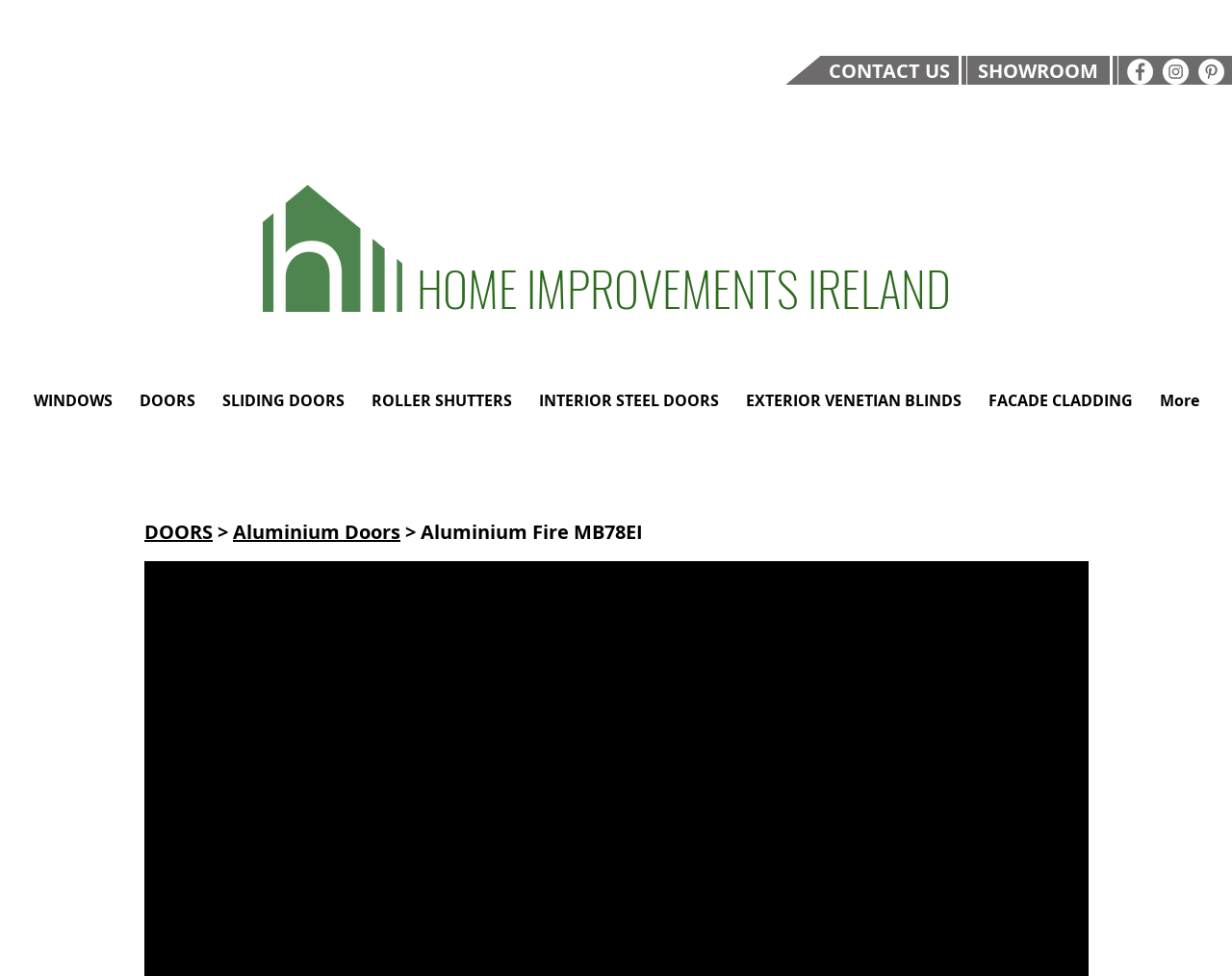What is the name of the company or brand behind this website?
Answer with a single word or phrase, using the screenshot for reference.

Home Improvements Ireland